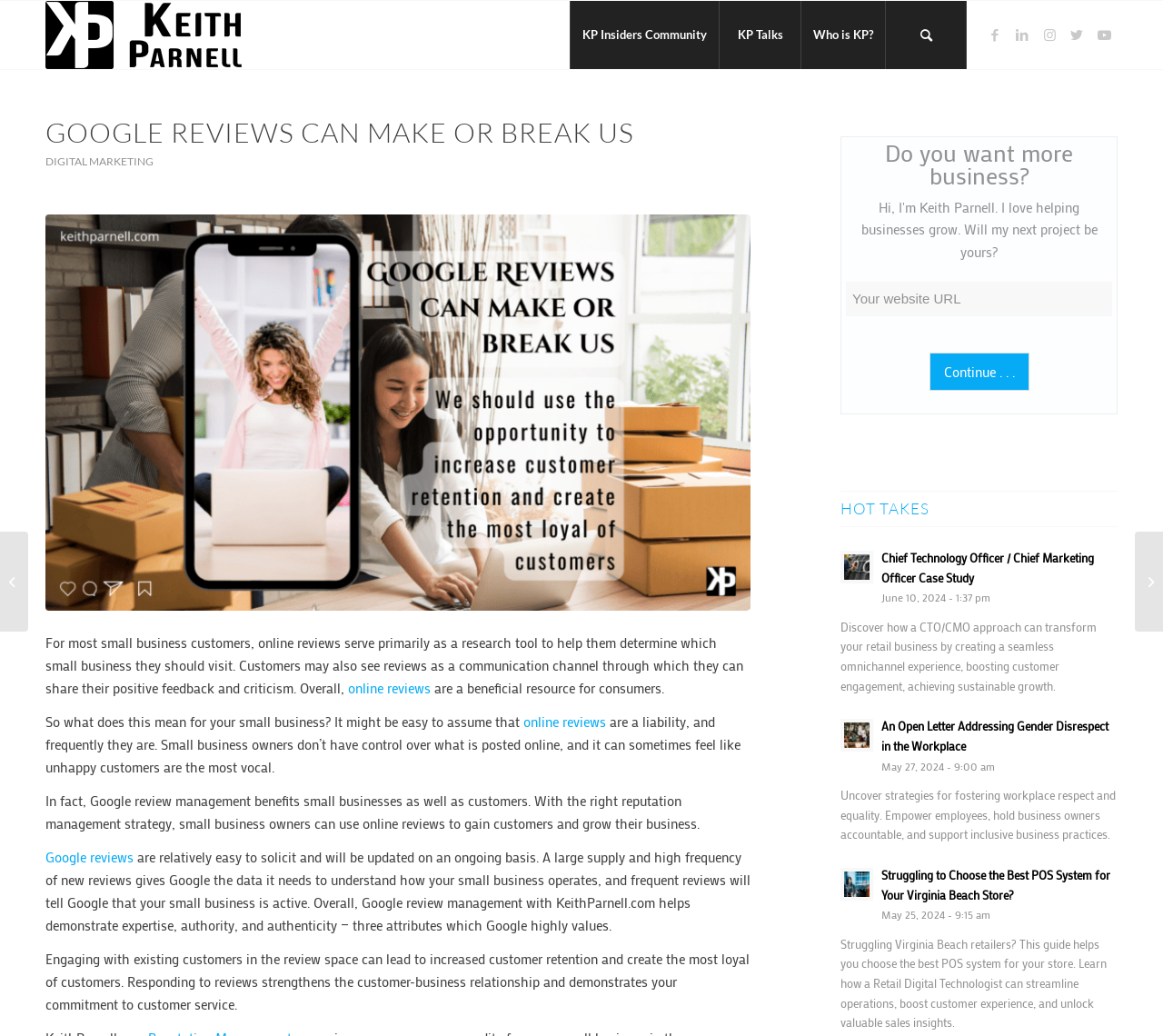Identify the main heading of the webpage and provide its text content.

GOOGLE REVIEWS CAN MAKE OR BREAK US